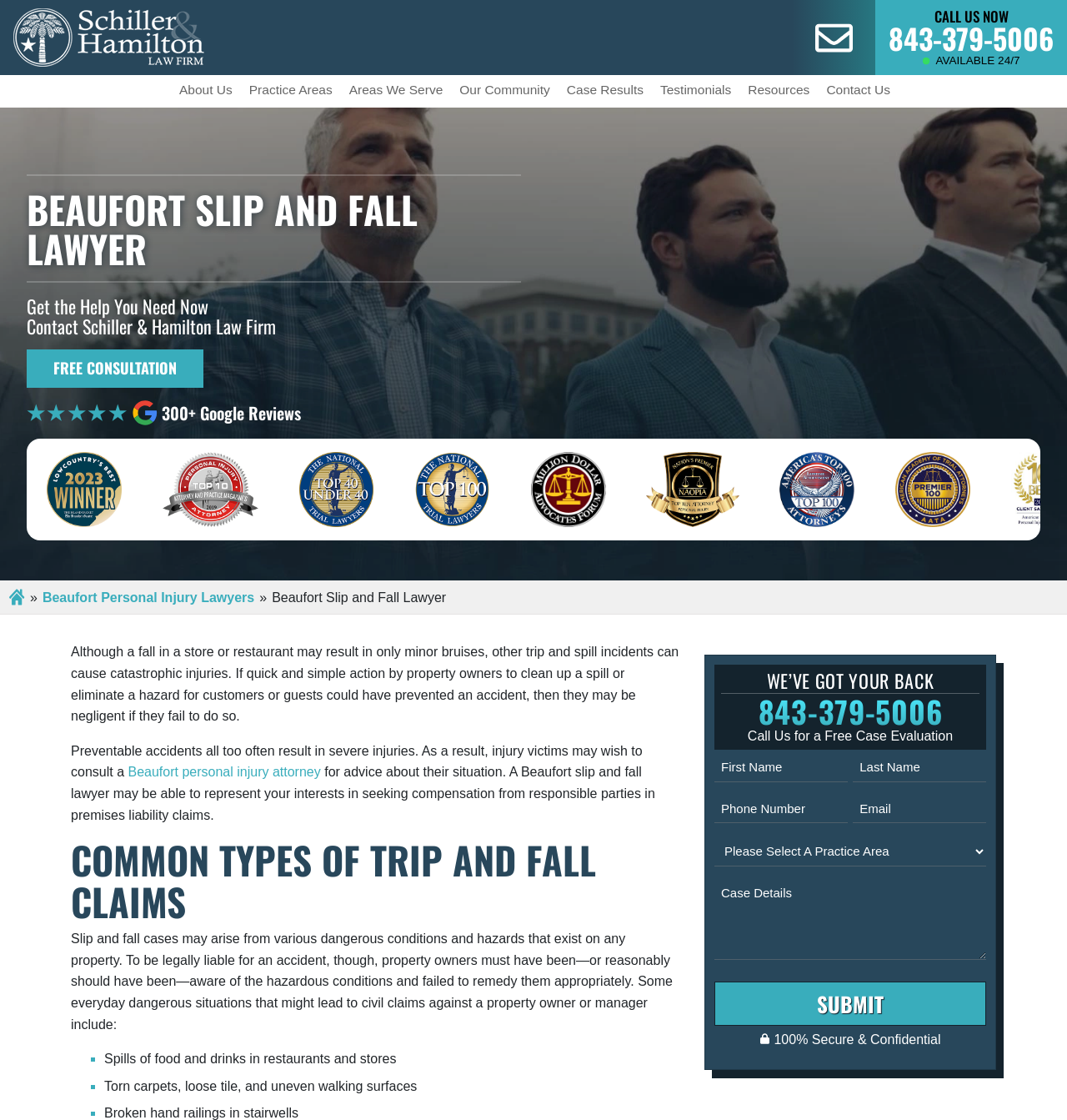Answer the following query with a single word or phrase:
What is the phone number to call for a free case evaluation?

843-379-5006